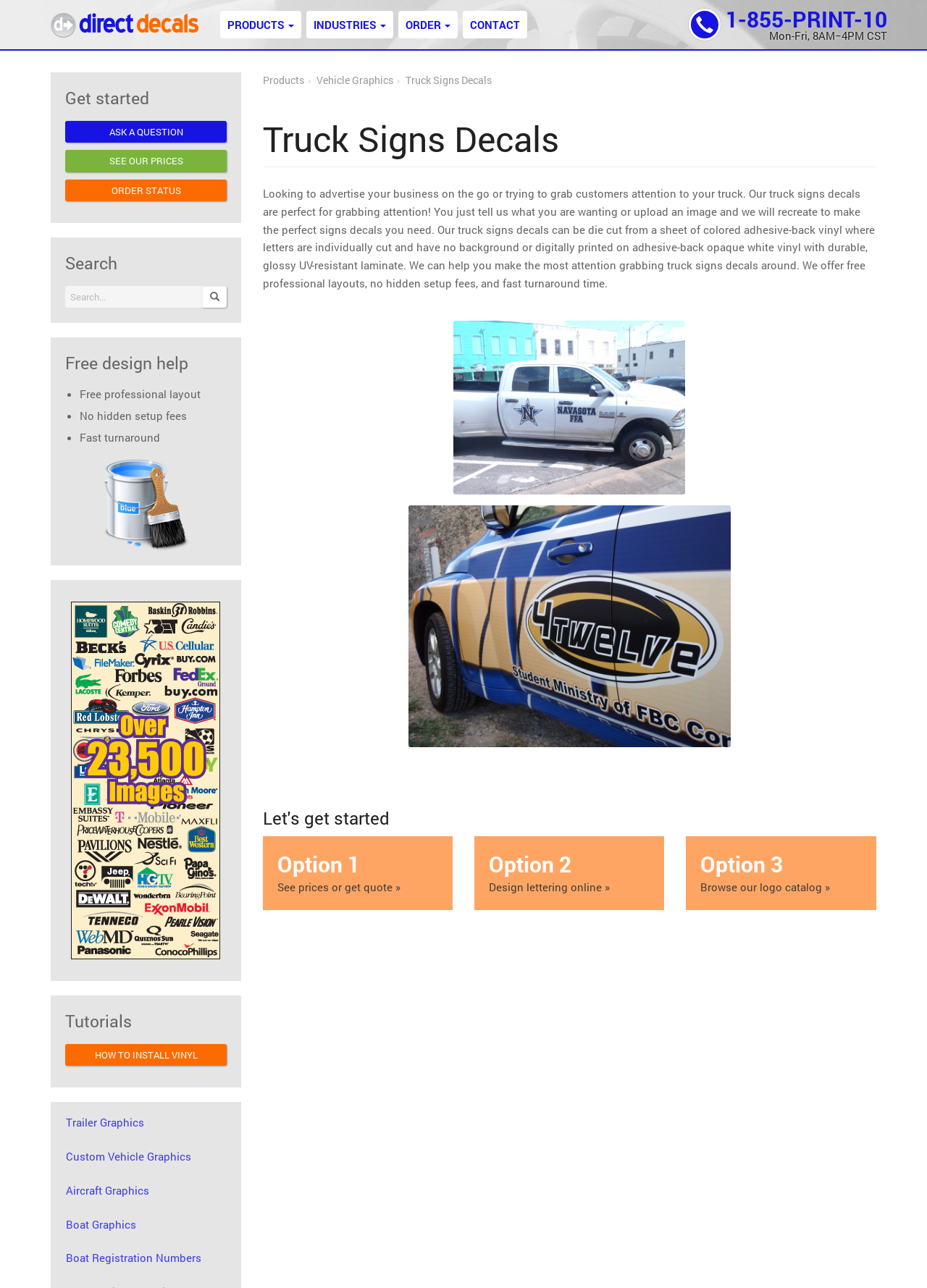Analyze and describe the webpage in a detailed narrative.

This webpage is about truck signs and decals, specifically custom truck signs decals with a fast turnaround time. At the top, there is a navigation menu with links to "Direct Decals", "PRODUCTS", "INDUSTRIES", "ORDER", and "CONTACT". Below the navigation menu, there are three links: "Products", "Vehicle Graphics", and "Truck Signs Decals". 

The main content of the webpage is divided into two sections. On the left side, there is a heading "Truck Signs Decals" followed by three paragraphs of text describing the benefits of using truck signs decals to advertise a business. The text explains that the decals can be custom-made with a fast turnaround time and that the company offers free professional layouts and no hidden setup fees.

On the right side, there are two images showcasing truck signs decals. Below the images, there are three options to get started: "Option 1 See prices or get quote », "Option 2 Design lettering online », and "Option 3 Browse our logo catalog »".

In the top-right corner, there is a section with links to "ASK A QUESTION", "SEE OUR PRICES", and "ORDER STATUS". Below this section, there is a search bar with a button. 

Further down, there is a section highlighting the benefits of the company's services, including "Free design help", "Free professional layout", "No hidden setup fees", and "Fast turnaround". There is also a link to "Free help with logo design" with an accompanying image.

At the bottom of the webpage, there are links to tutorials, including "HOW TO INSTALL VINYL", and other types of vehicle graphics, such as "Trailer Graphics", "Custom Vehicle Graphics", "Aircraft Graphics", "Boat Graphics", and "Boat Registration Numbers".